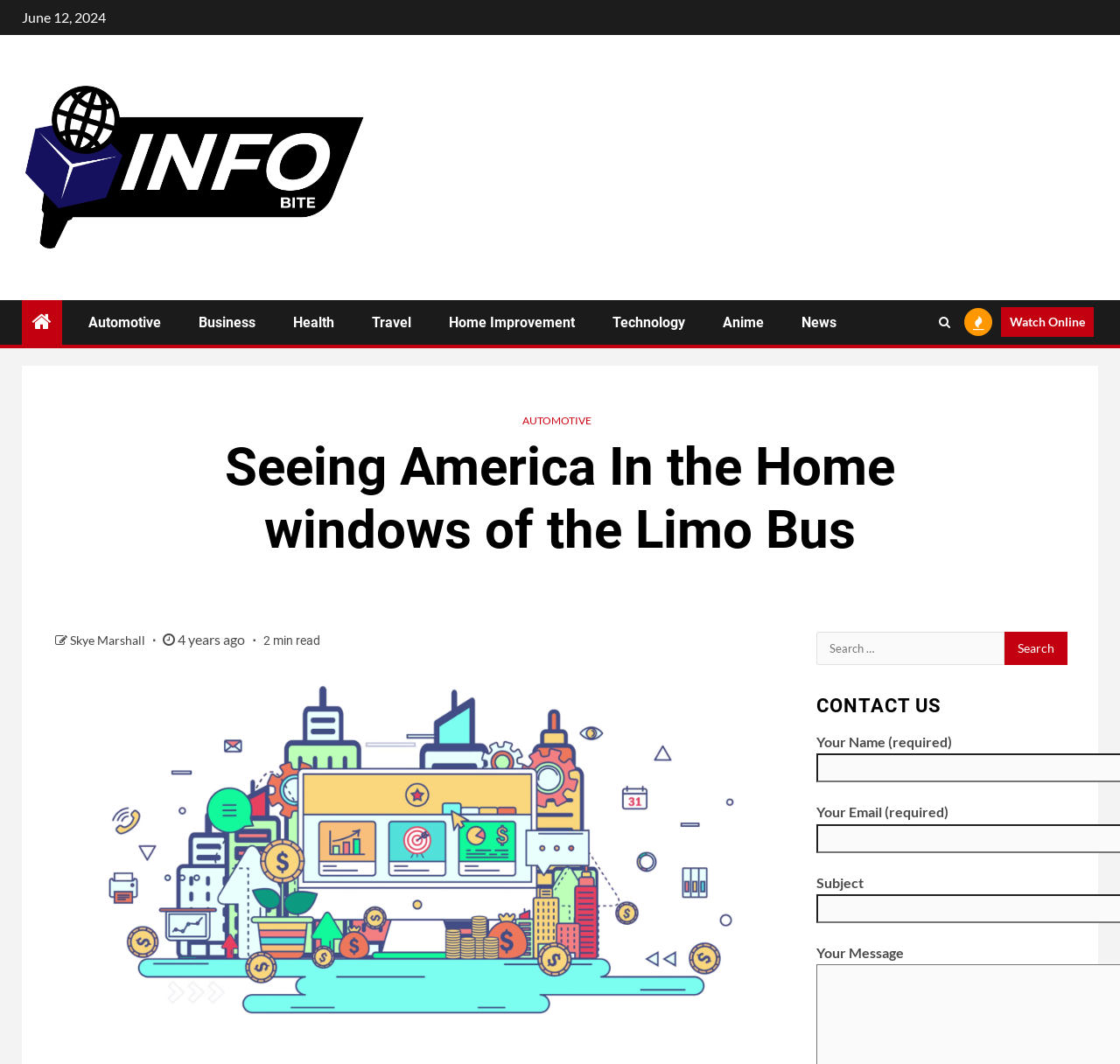Write an elaborate caption that captures the essence of the webpage.

The webpage is about an article titled "Seeing America In the Home windows of the Limo Bus" with a focus on the automotive industry. At the top left, there is a date "June 12, 2024" and an "Info Bite" logo with a link to the website. Below the logo, there are several category links, including "Automotive", "Business", "Health", "Travel", and more, which are aligned horizontally across the page.

The main article title is centered on the page, with the author's name "Skye Marshall" and the time "4 years ago" on the left, and "2 min read" on the right. Below the title, there is a search bar with a "Search for:" label and a "Search" button on the right.

On the right side of the page, there are several links, including "Watch Online" and "AUTOMOTIVE", as well as a social media icon represented by "\uf002". At the bottom of the page, there is a "CONTACT US" section with fields for name, email, subject, and message.

The overall content of the webpage is focused on the automotive industry, with a brief introduction to the topic in the meta description, and the article providing more in-depth information.